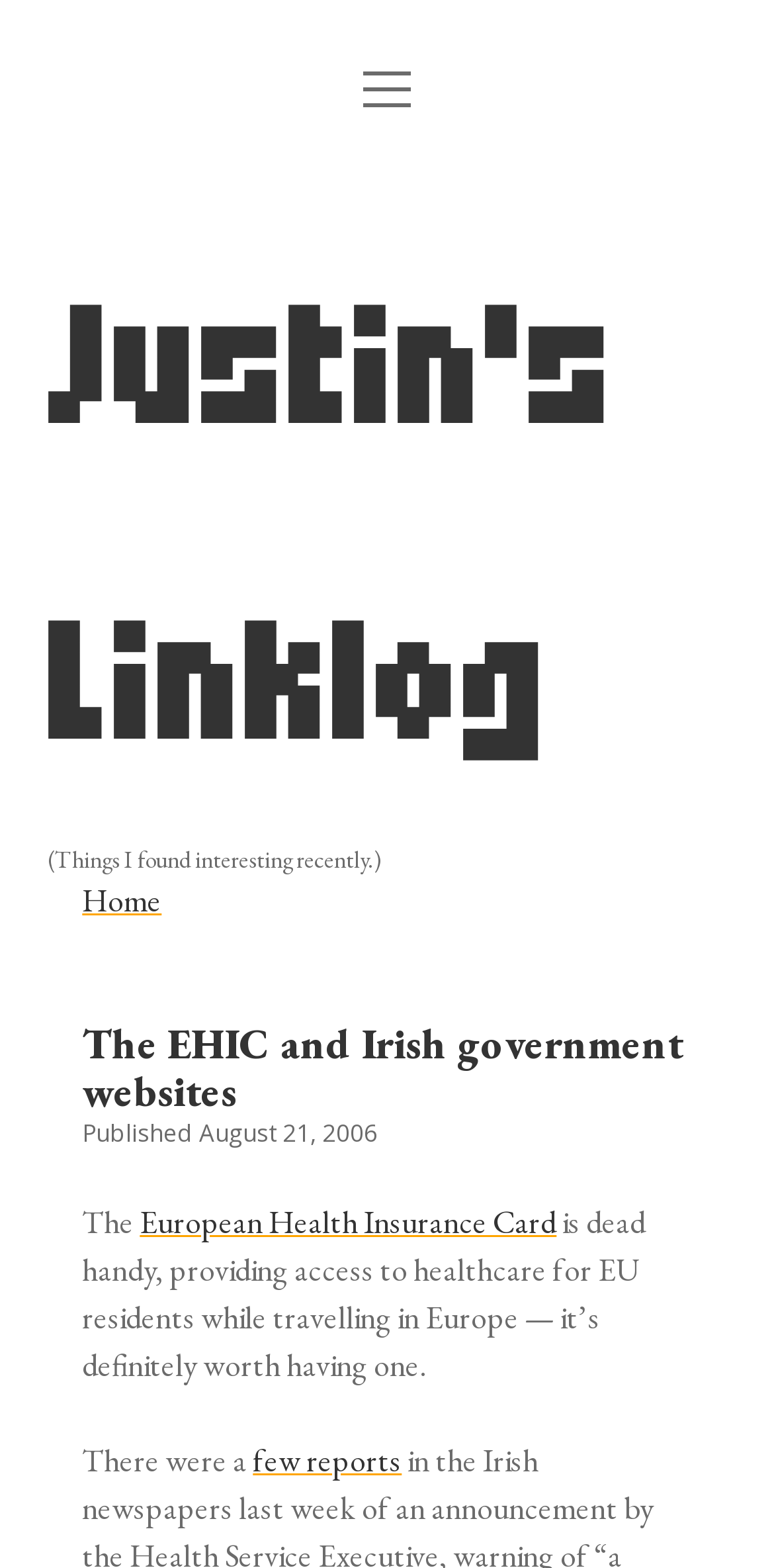Observe the image and answer the following question in detail: What is the category of the article 'The EHIC and Irish government websites'?

The category of the article 'The EHIC and Irish government websites' can be inferred from the fact that it is located in the linklog section of the webpage, and the presence of links to other articles in the same section.